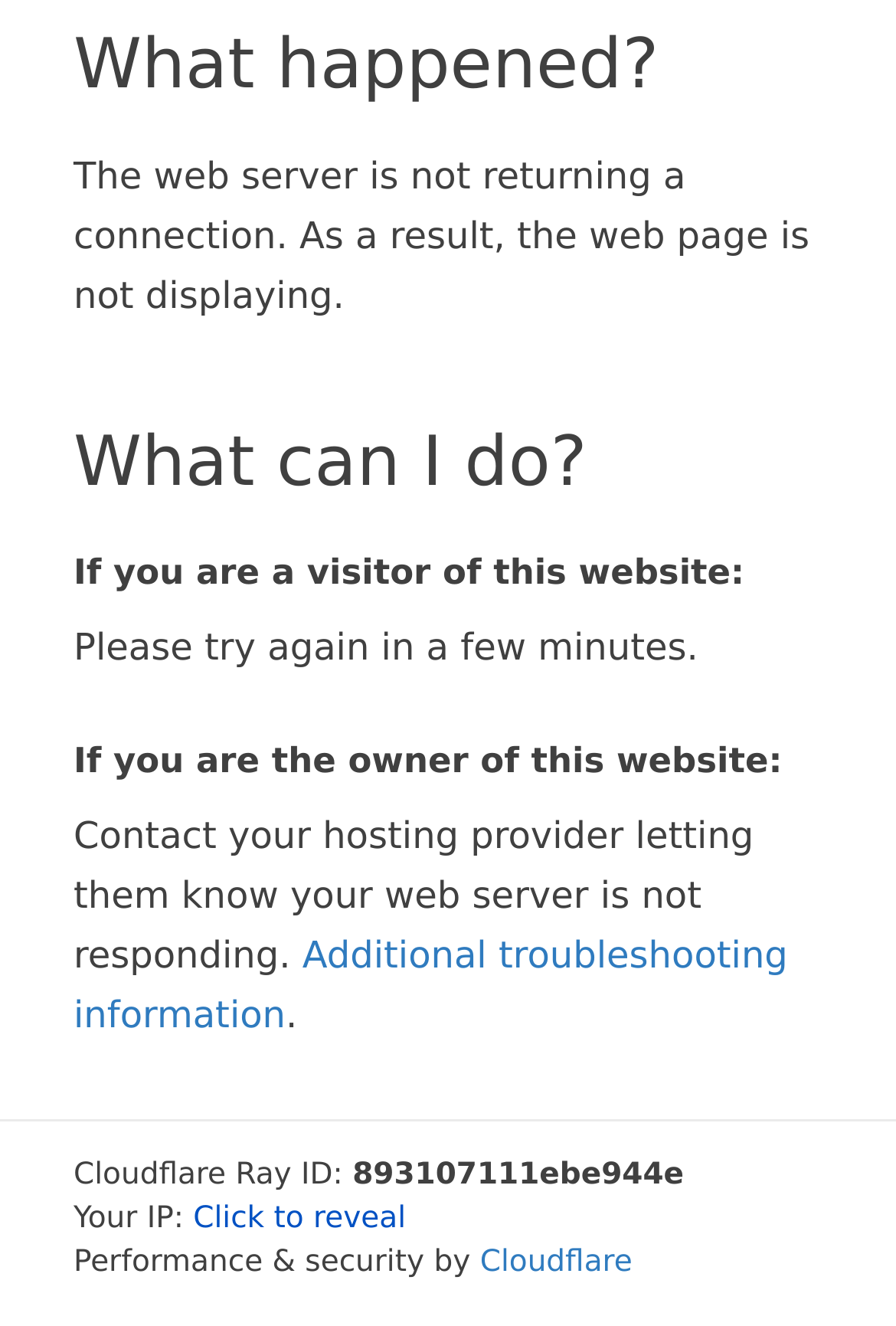What is the ID of the Cloudflare Ray?
Based on the content of the image, thoroughly explain and answer the question.

The ID of the Cloudflare Ray is 893107111ebe944e, as stated in the StaticText element with the text '893107111ebe944e' next to the StaticText element with the text 'Cloudflare Ray ID:'